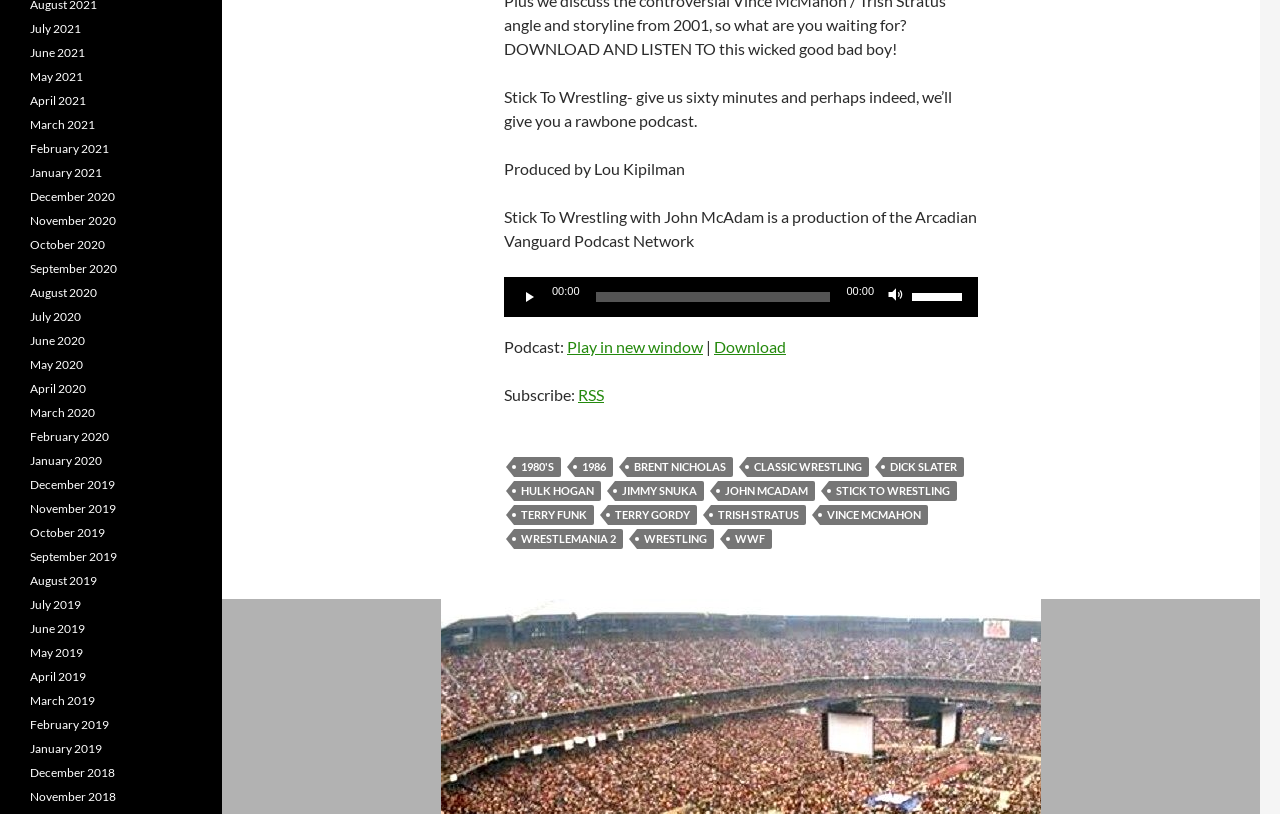Please indicate the bounding box coordinates of the element's region to be clicked to achieve the instruction: "Mute the audio". Provide the coordinates as four float numbers between 0 and 1, i.e., [left, top, right, bottom].

[0.692, 0.353, 0.708, 0.377]